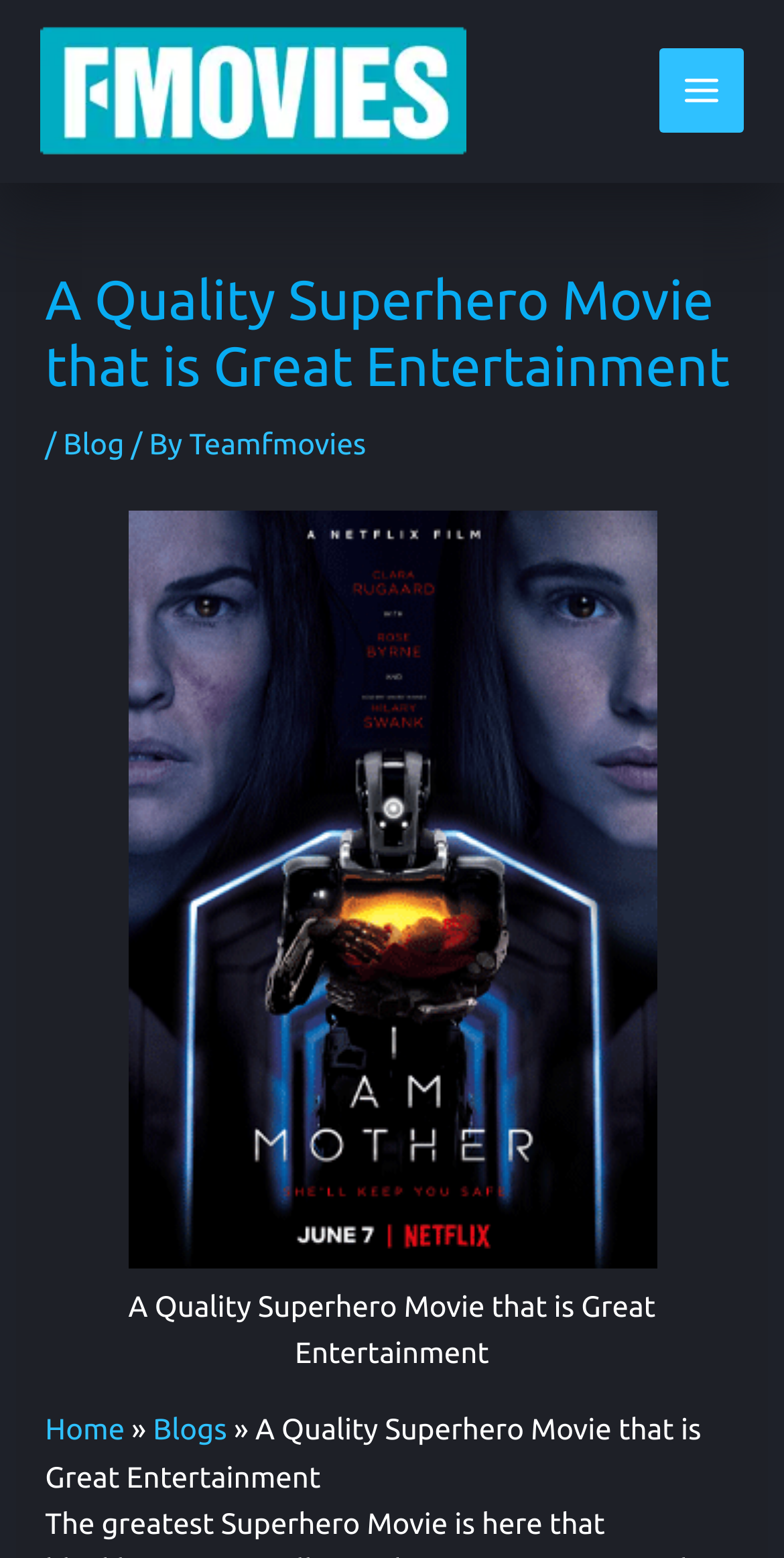Use one word or a short phrase to answer the question provided: 
What is the name of the website?

FMovies